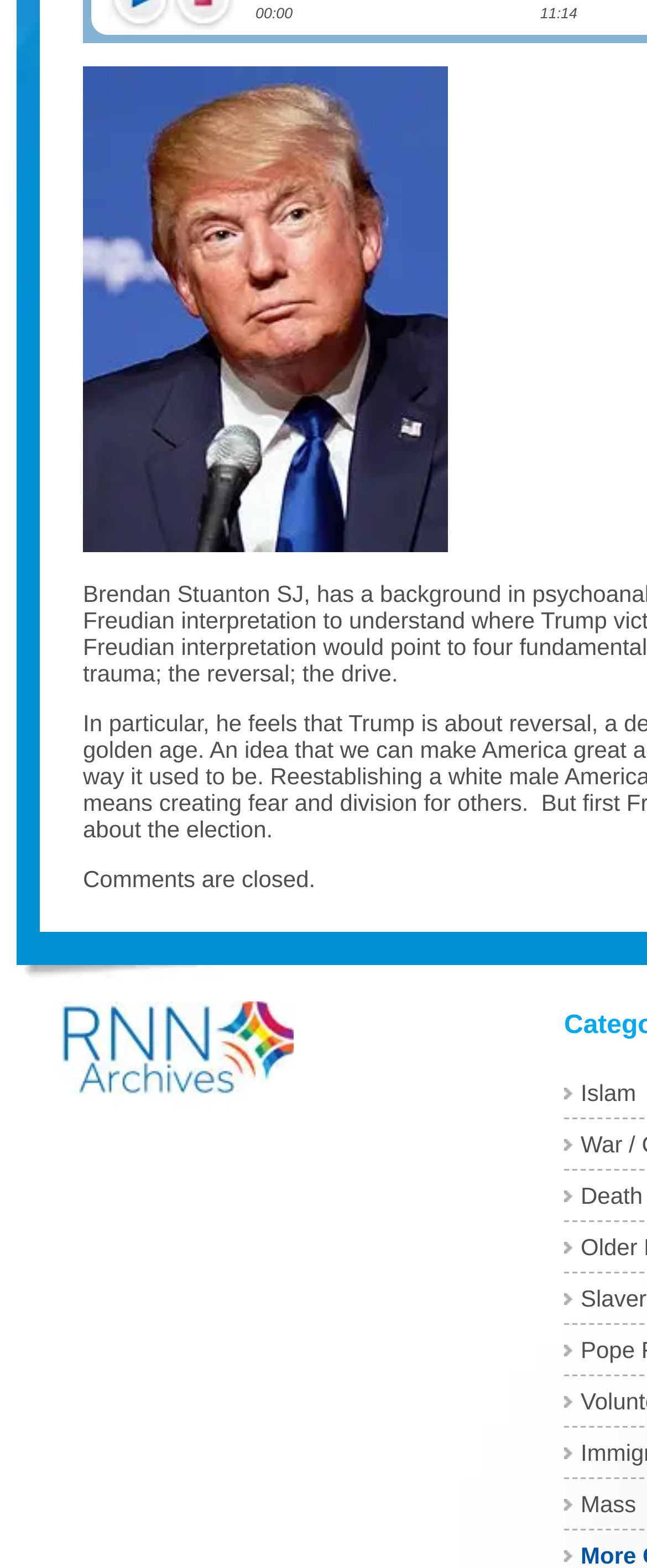Determine the bounding box for the described UI element: "Mass".

[0.897, 0.951, 0.983, 0.968]